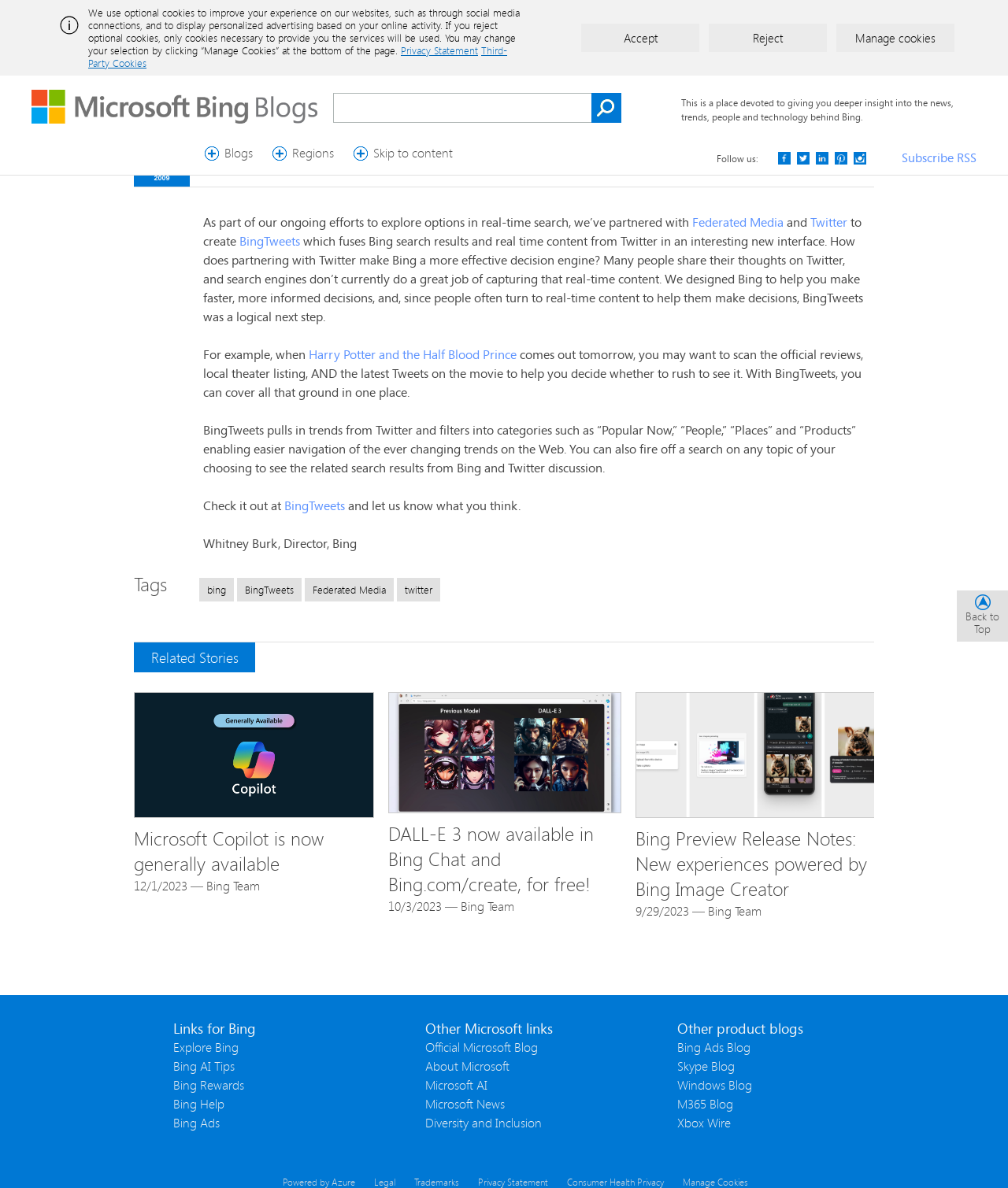What is the position of the 'Search for' text on the webpage?
Please give a detailed and elaborate explanation in response to the question.

I found the position of the 'Search for' text on the webpage by looking at the bounding box coordinates of the 'StaticText' element with the text 'Search for', which has coordinates [0.33, 0.079, 0.378, 0.091]. This indicates that the text is located near the top-left corner of the webpage.